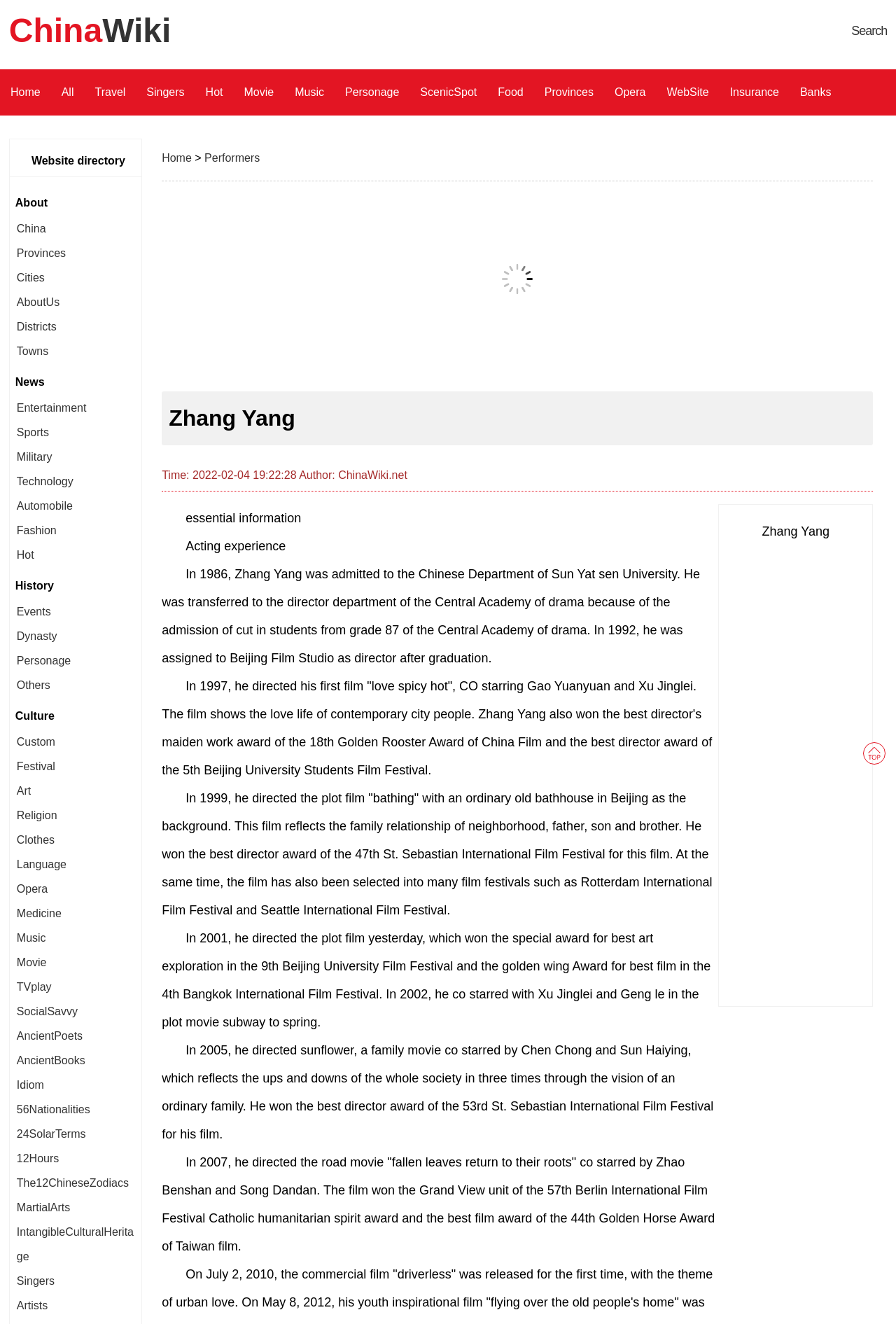Provide the bounding box coordinates for the area that should be clicked to complete the instruction: "visit the 'ChinaWiki.net' website".

[0.377, 0.354, 0.455, 0.363]